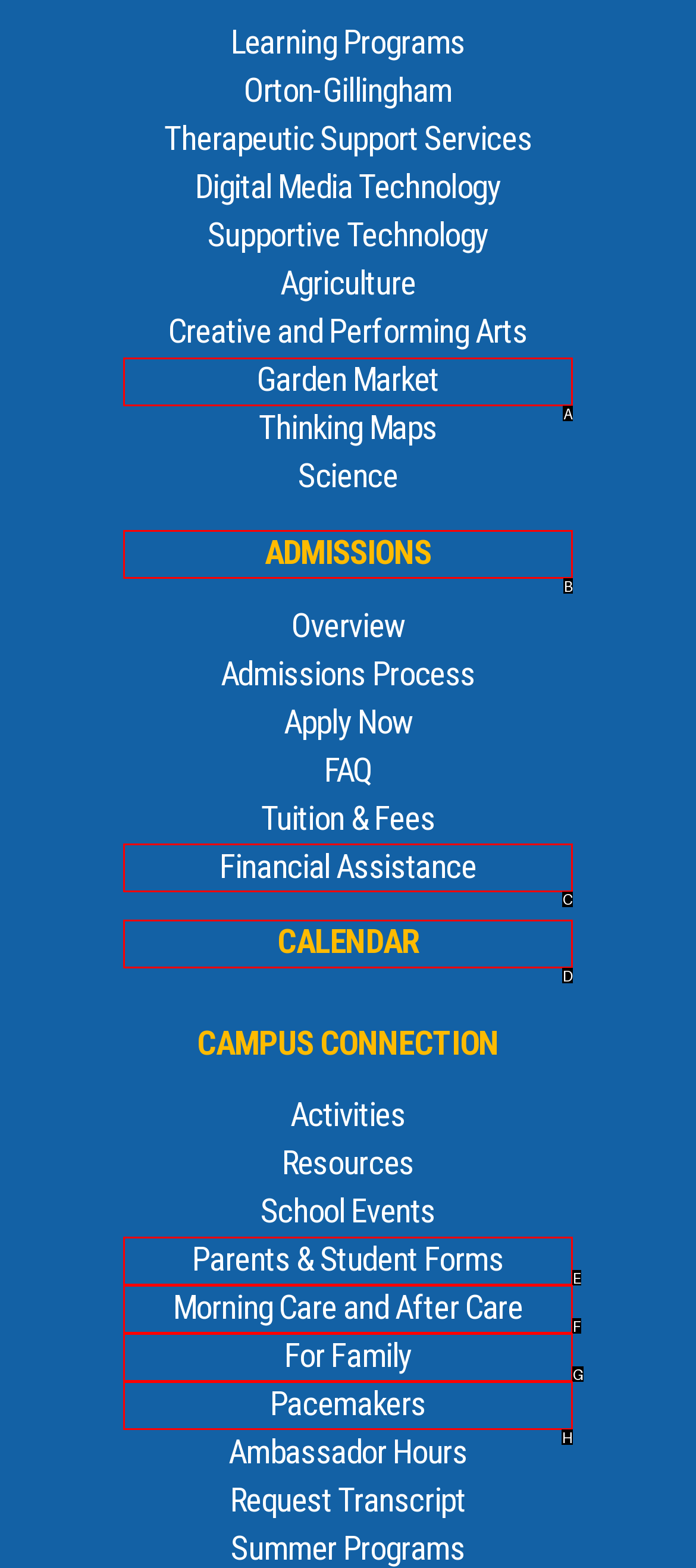Select the correct HTML element to complete the following task: Explore the Garden Market
Provide the letter of the choice directly from the given options.

A